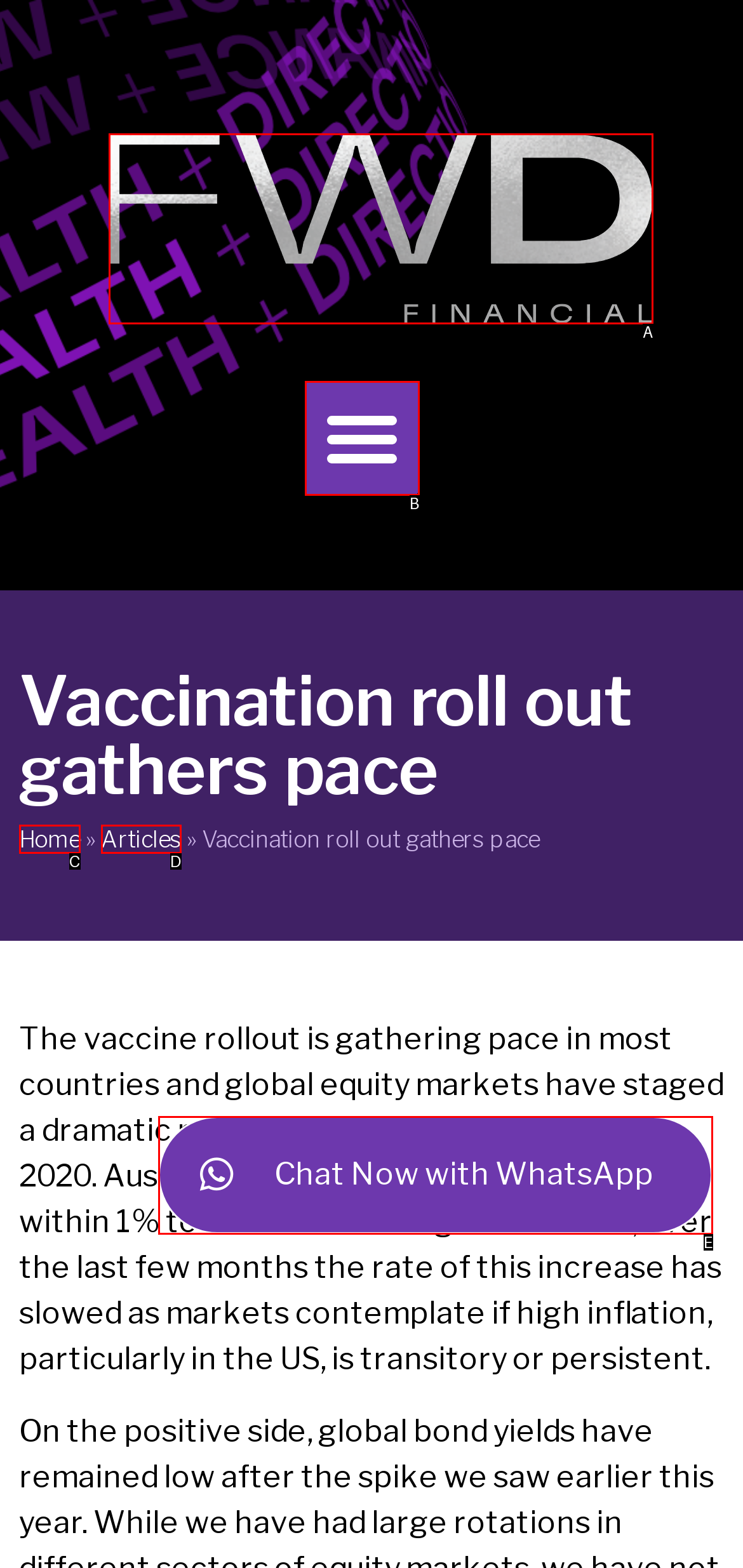Pick the option that best fits the description: Home. Reply with the letter of the matching option directly.

C